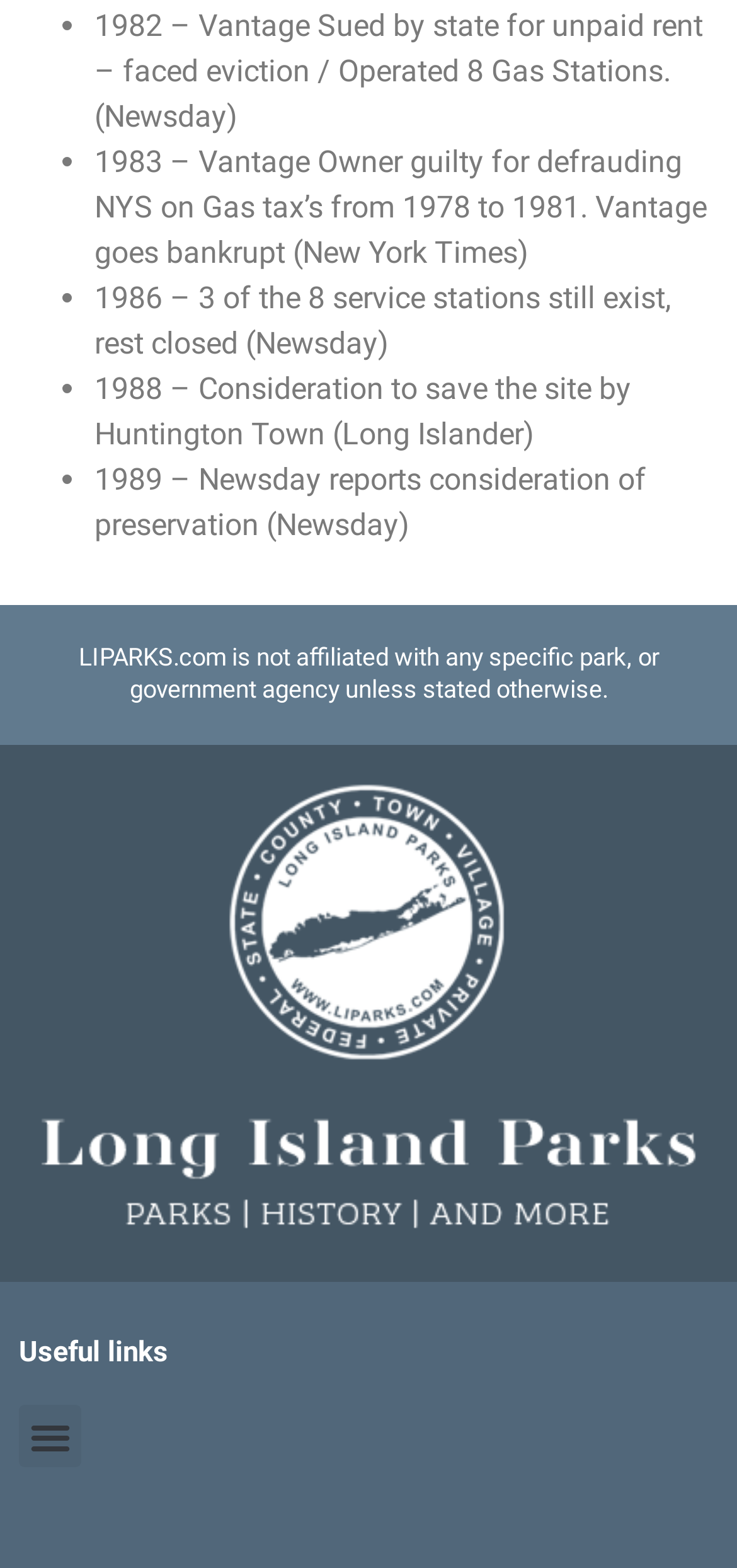Provide a brief response to the question using a single word or phrase: 
What is the name of the website?

LIPARKS.com